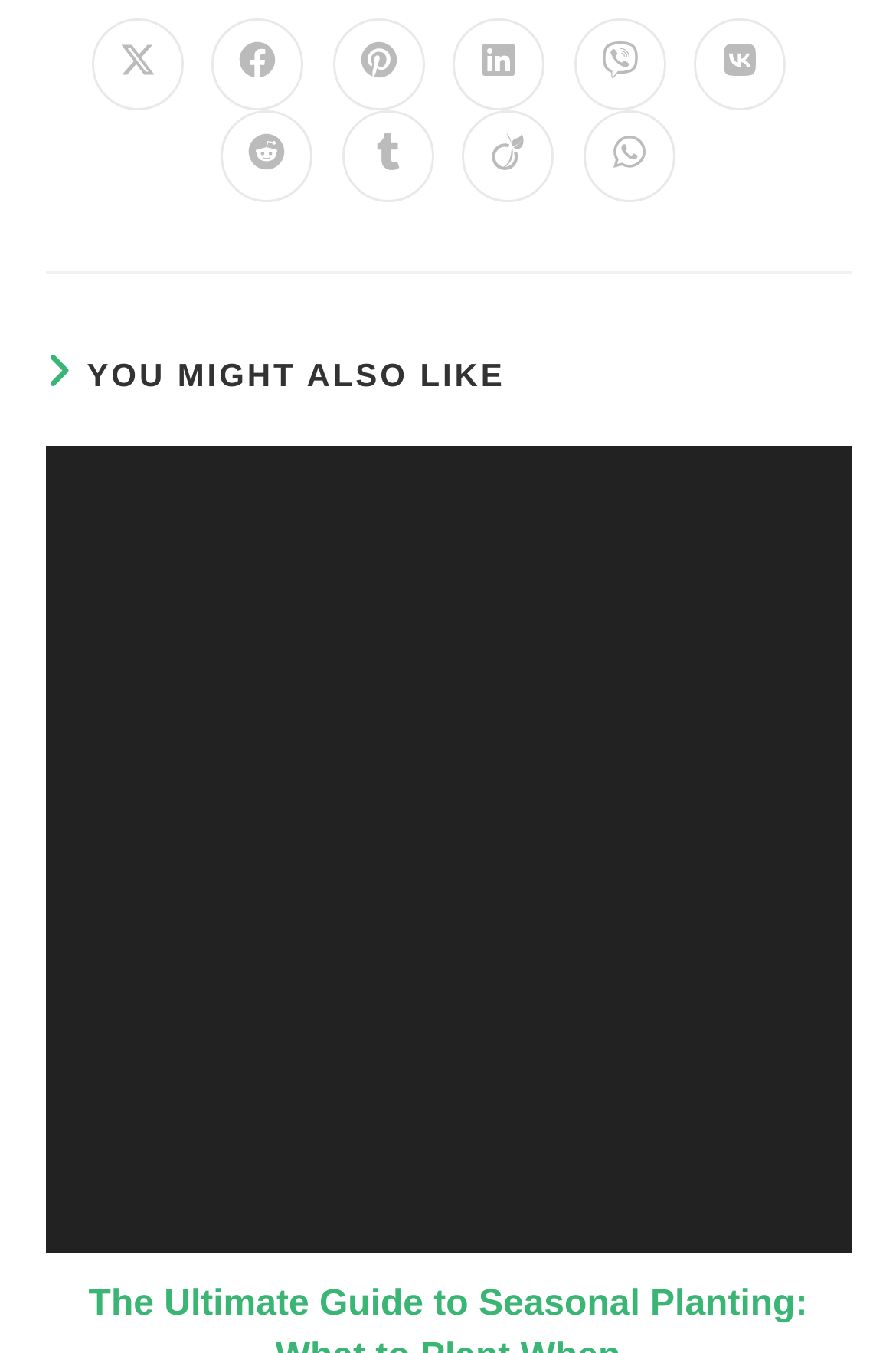Indicate the bounding box coordinates of the clickable region to achieve the following instruction: "Click the 'NEWS' heading."

None